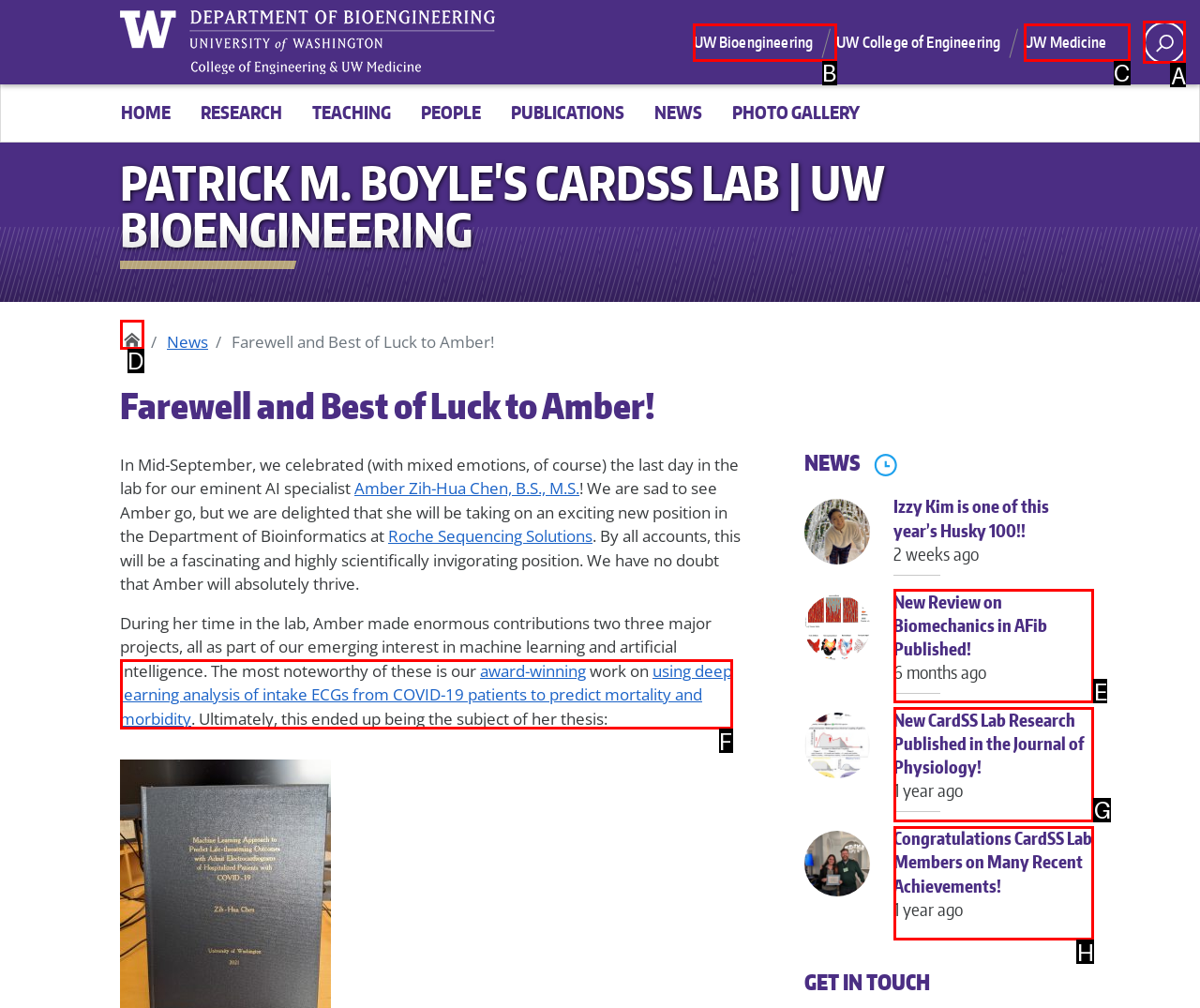Identify which lettered option to click to carry out the task: Open the search area. Provide the letter as your answer.

A